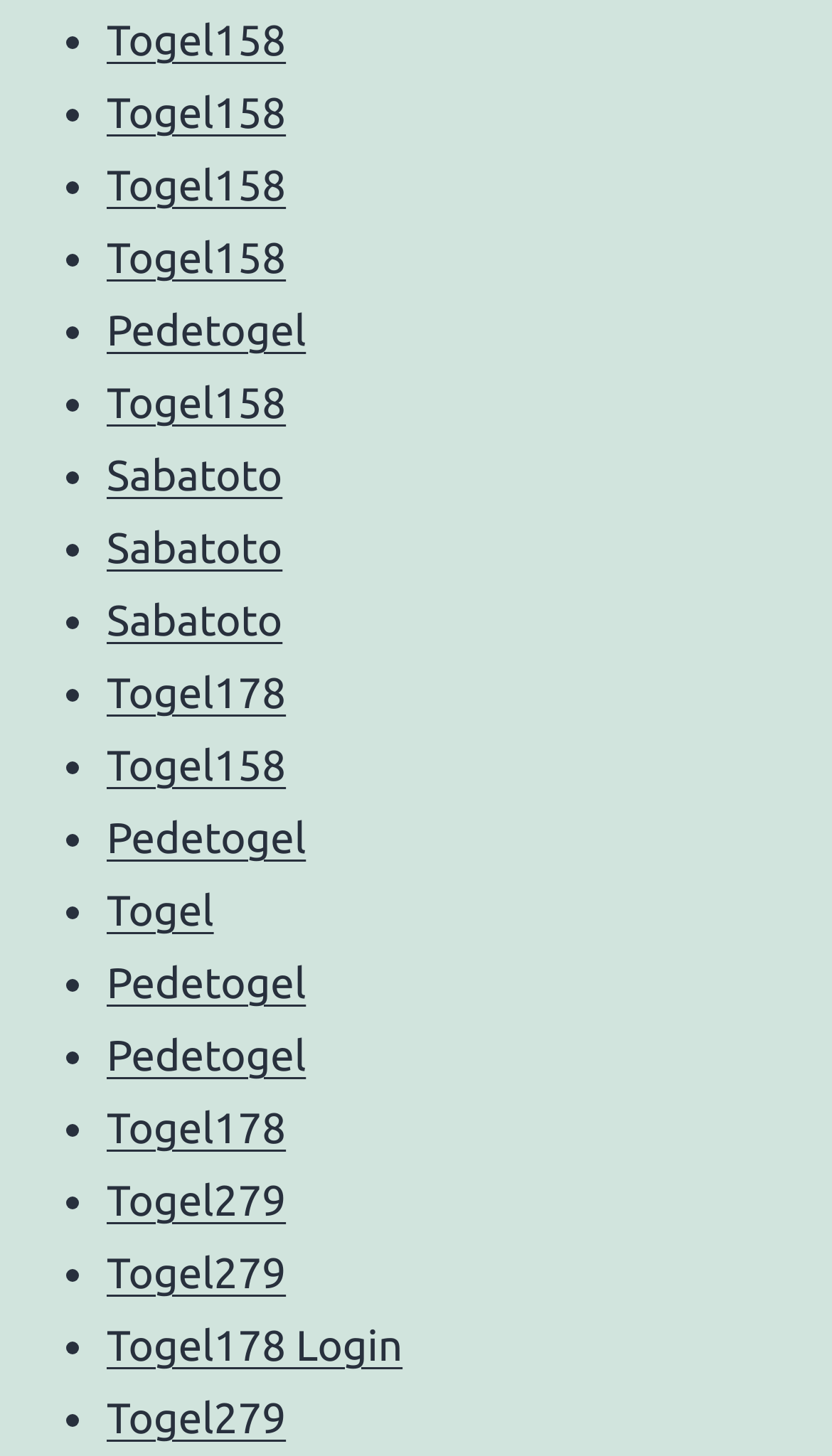Please answer the following question using a single word or phrase: 
What type of links are listed on this webpage?

Togel links